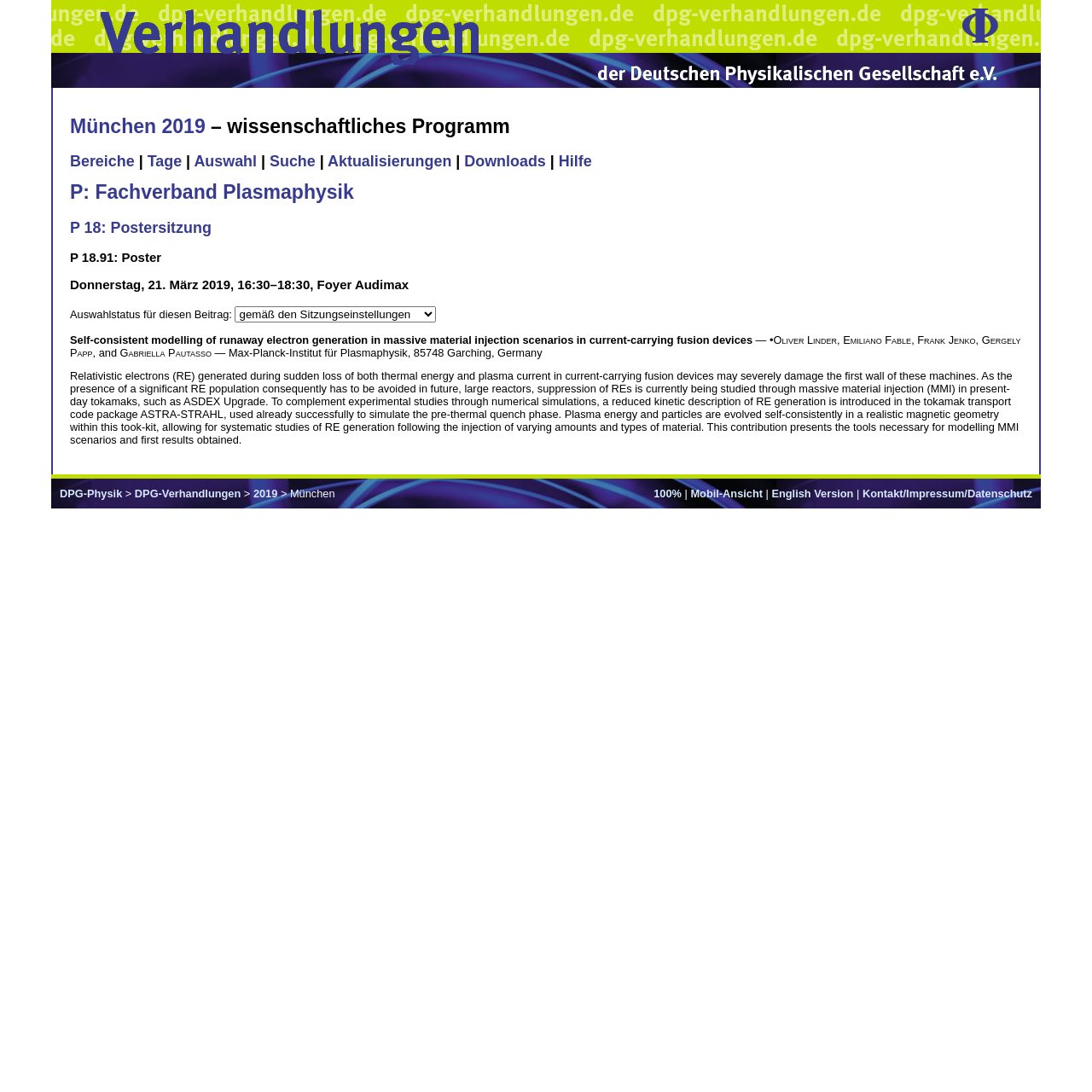Please identify the coordinates of the bounding box for the clickable region that will accomplish this instruction: "Click on the link to Hilfe".

[0.512, 0.14, 0.542, 0.156]